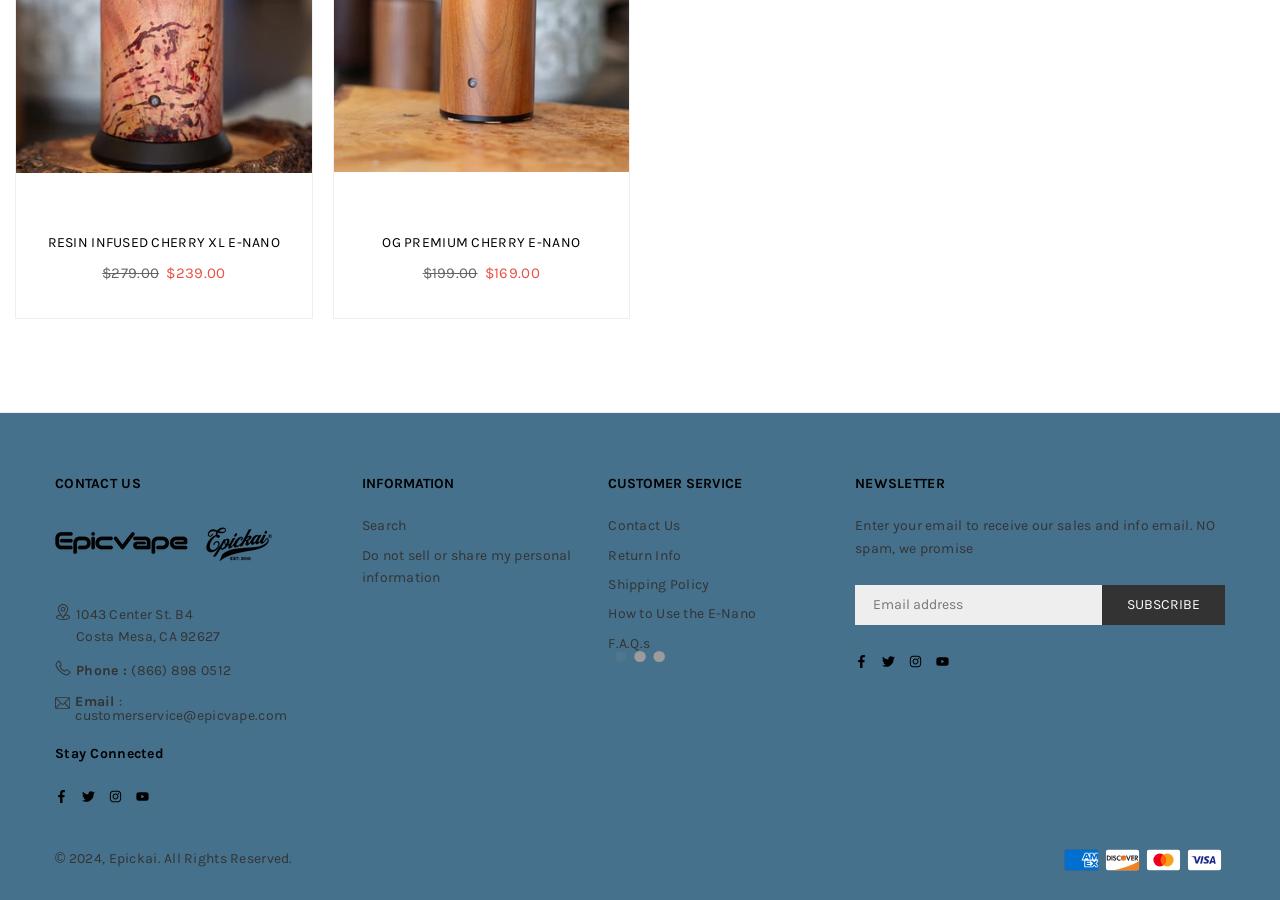What is the phone number of Epicvape?
Carefully analyze the image and provide a thorough answer to the question.

I found the phone number of Epicvape by looking at the link element with the text 'Phone : (866) 898 0512' which is located near the image element with the description 'Epicvape E-Nano Vaporizer'.